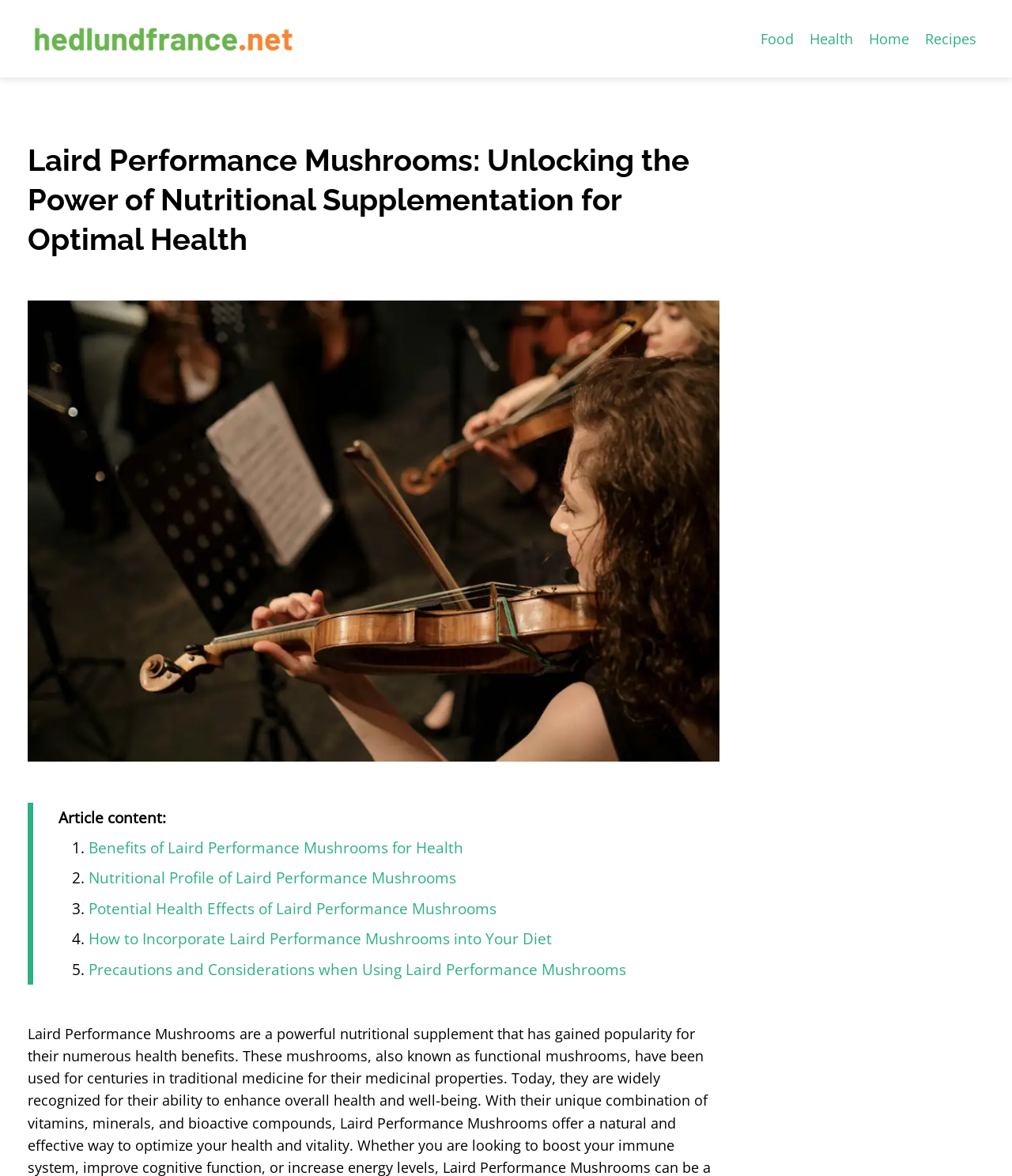Provide your answer in one word or a succinct phrase for the question: 
What is the fifth point discussed in the article content?

Precautions and Considerations